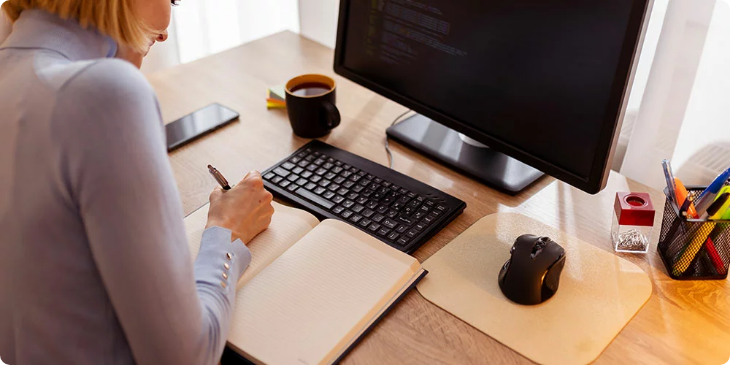What is the material of the desk?
Please answer using one word or phrase, based on the screenshot.

Wooden